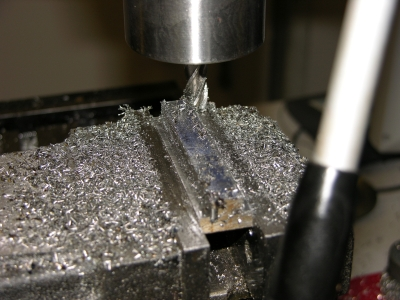What is the purpose of the machining process?
Craft a detailed and extensive response to the question.

The purpose of the machining process can be inferred from the caption, which suggests that the precision work is aimed at creating a specific feature, likely for a mechanical fit or assembly.